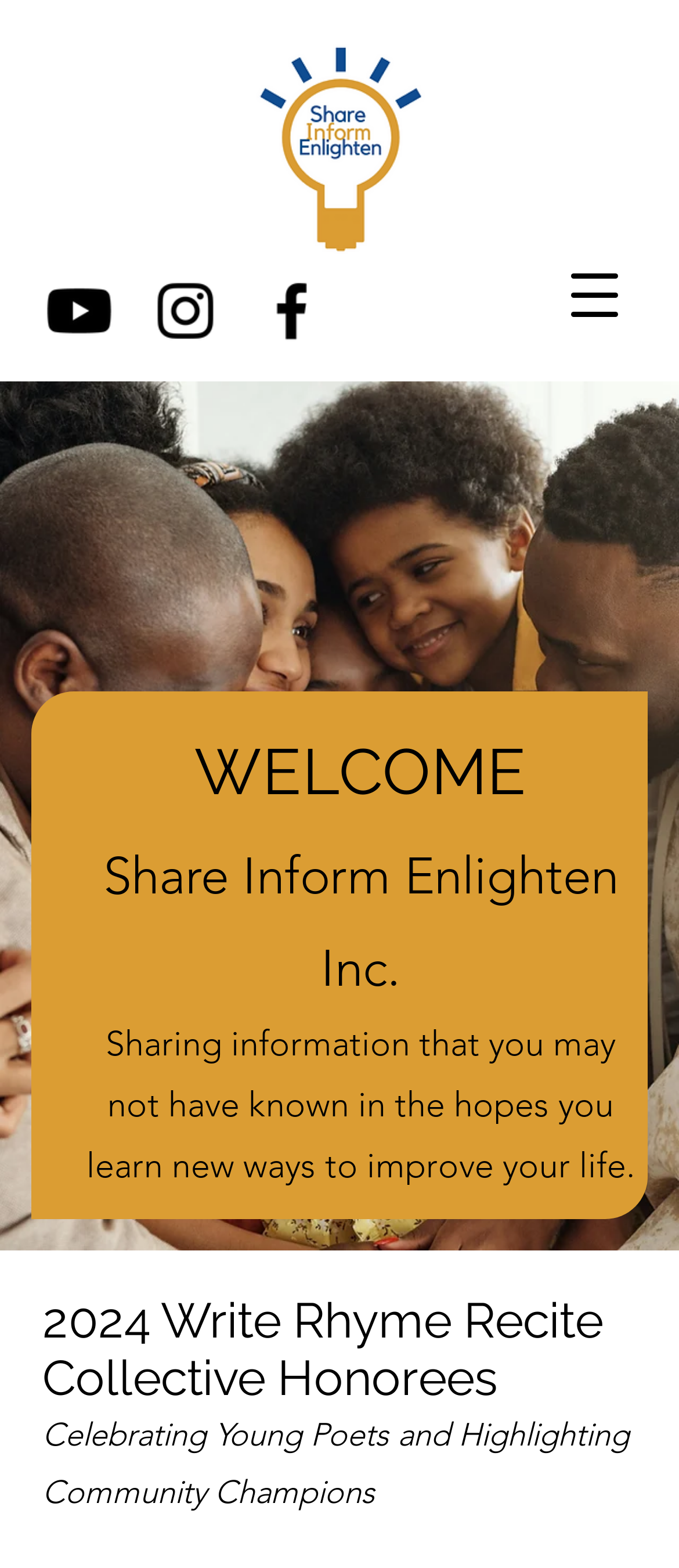Identify the bounding box of the HTML element described as: "aria-label="Open navigation menu"".

[0.654, 0.127, 0.782, 0.182]